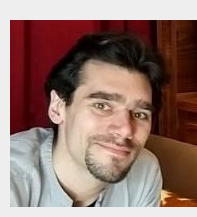Convey all the details present in the image.

The image features Dr. Darius Köster, an Associate Professor specializing in Cell Biology. His research focuses on the effects of mechanical forces on the remodeling of the plasma membrane and the underlying actin cortex. Dr. Köster has a rich academic background, having completed his PhD at the Institut Curie in Paris and subsequently working in various prestigious laboratories. He employs a combination of innovative methodologies, including high-resolution microscopy and in vitro systems, to investigate the critical role that mechanical cues play in cellular processes. His work aims to deepen the understanding of cellular mechanosensing and its implications in various diseases, including cancer. The backdrop showcases a warm, inviting setting, suggesting a collegial and collaborative atmosphere in his field of study.